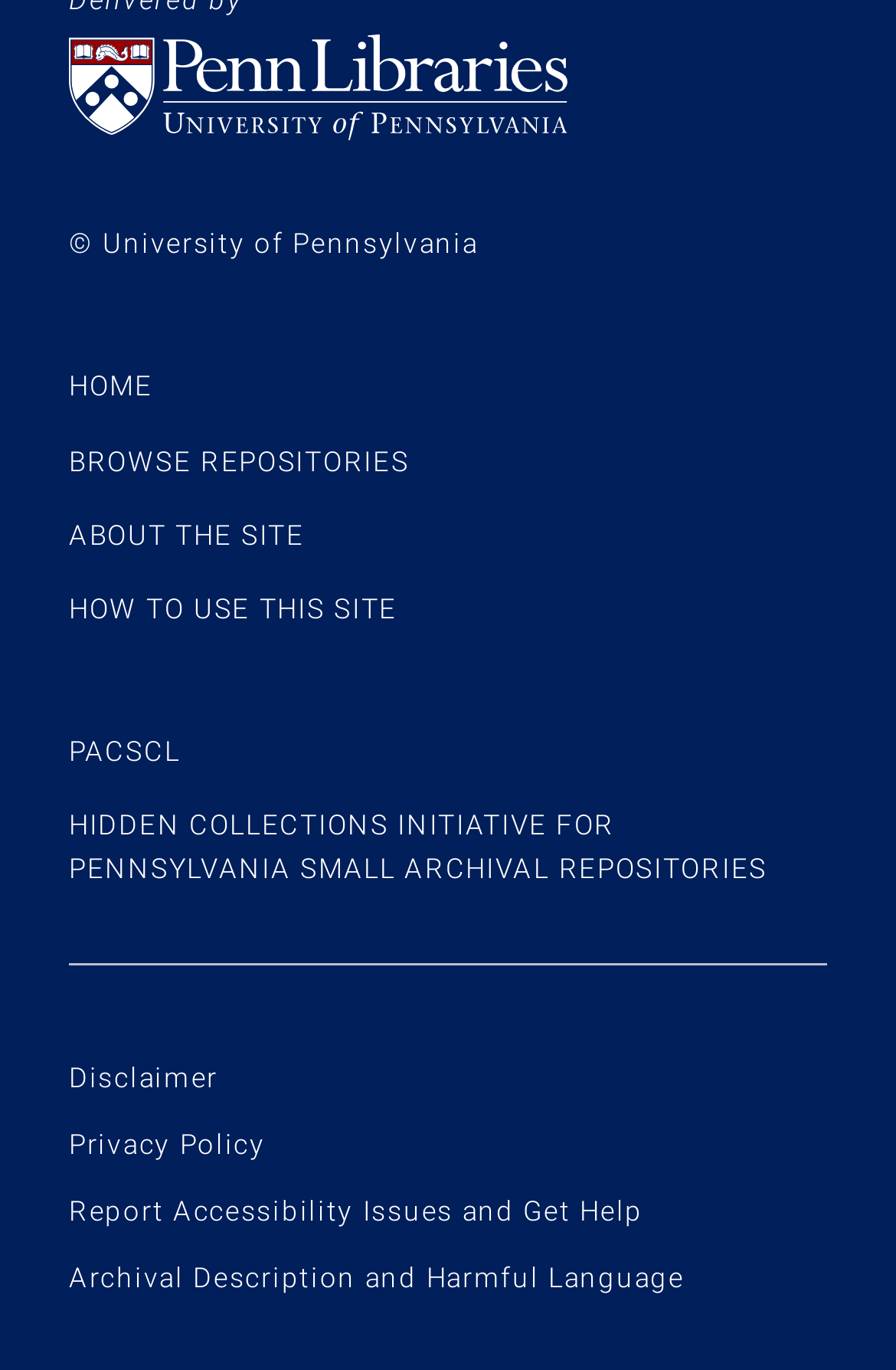What is the name of the university?
Answer the question using a single word or phrase, according to the image.

University of Pennsylvania